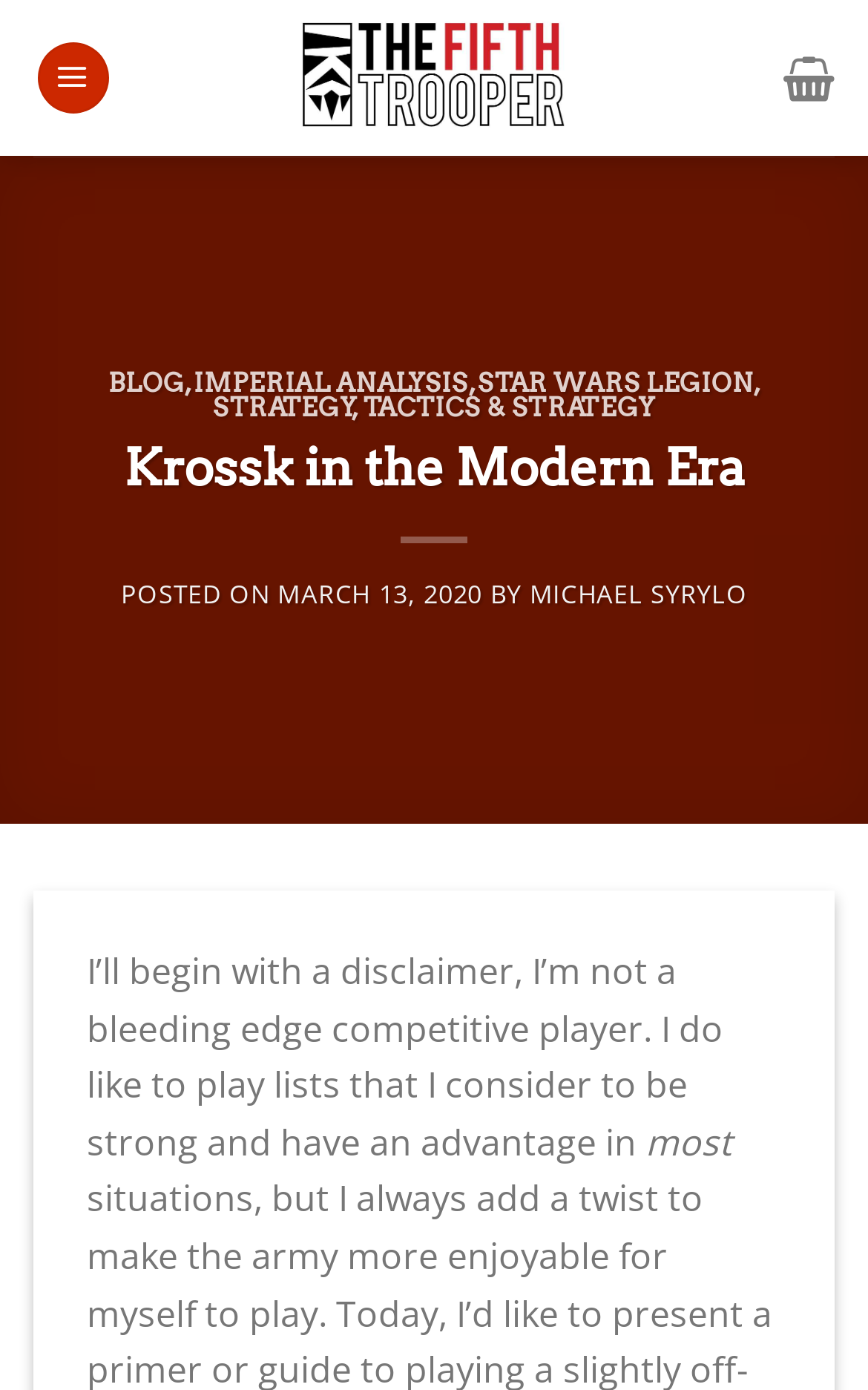What is the name of the blog?
Please give a detailed and elaborate answer to the question based on the image.

I determined the answer by looking at the top of the webpage, where I found a link with the text 'The Fifth Trooper', which suggests that it is the name of the blog.